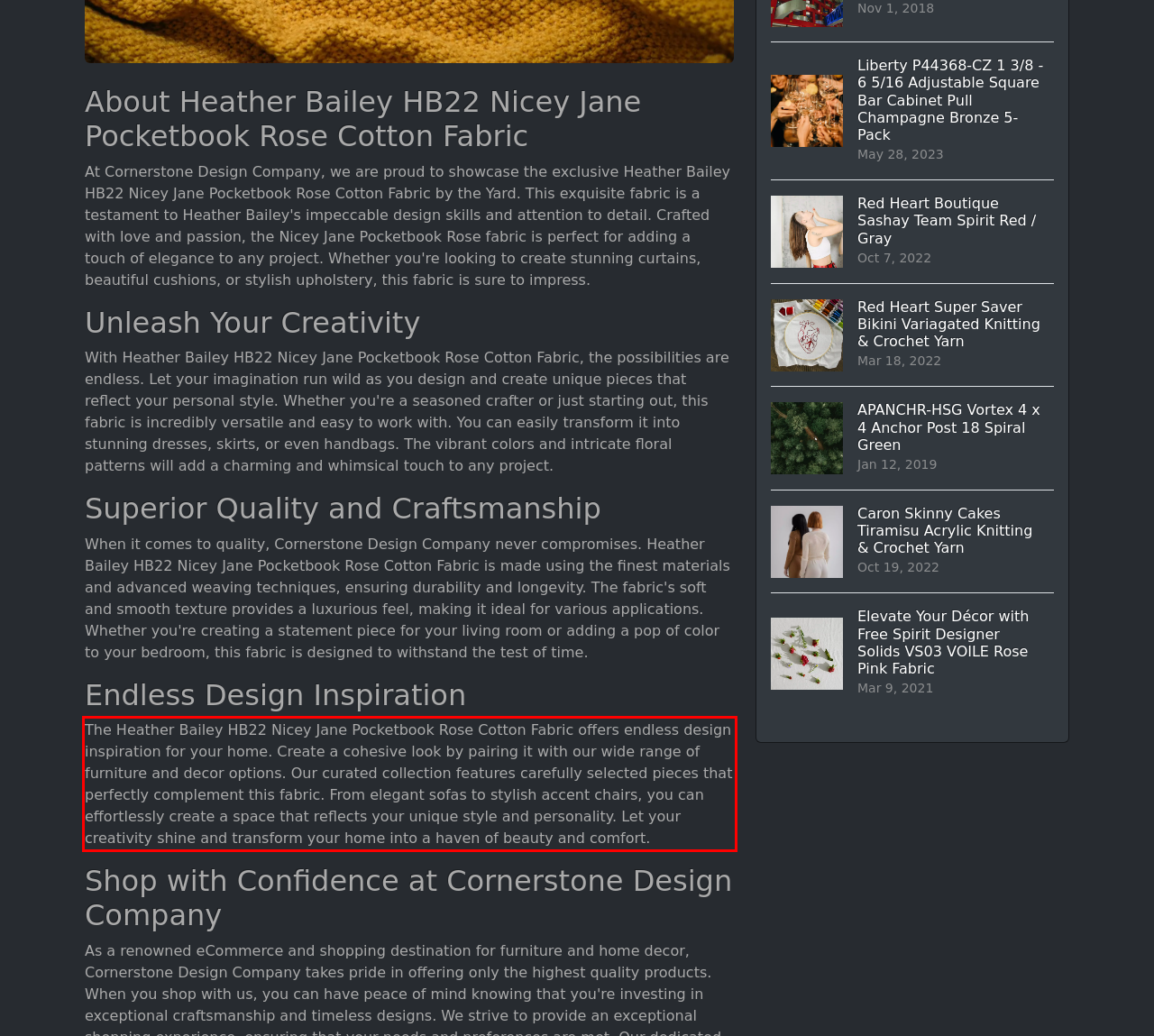Extract and provide the text found inside the red rectangle in the screenshot of the webpage.

The Heather Bailey HB22 Nicey Jane Pocketbook Rose Cotton Fabric offers endless design inspiration for your home. Create a cohesive look by pairing it with our wide range of furniture and decor options. Our curated collection features carefully selected pieces that perfectly complement this fabric. From elegant sofas to stylish accent chairs, you can effortlessly create a space that reflects your unique style and personality. Let your creativity shine and transform your home into a haven of beauty and comfort.